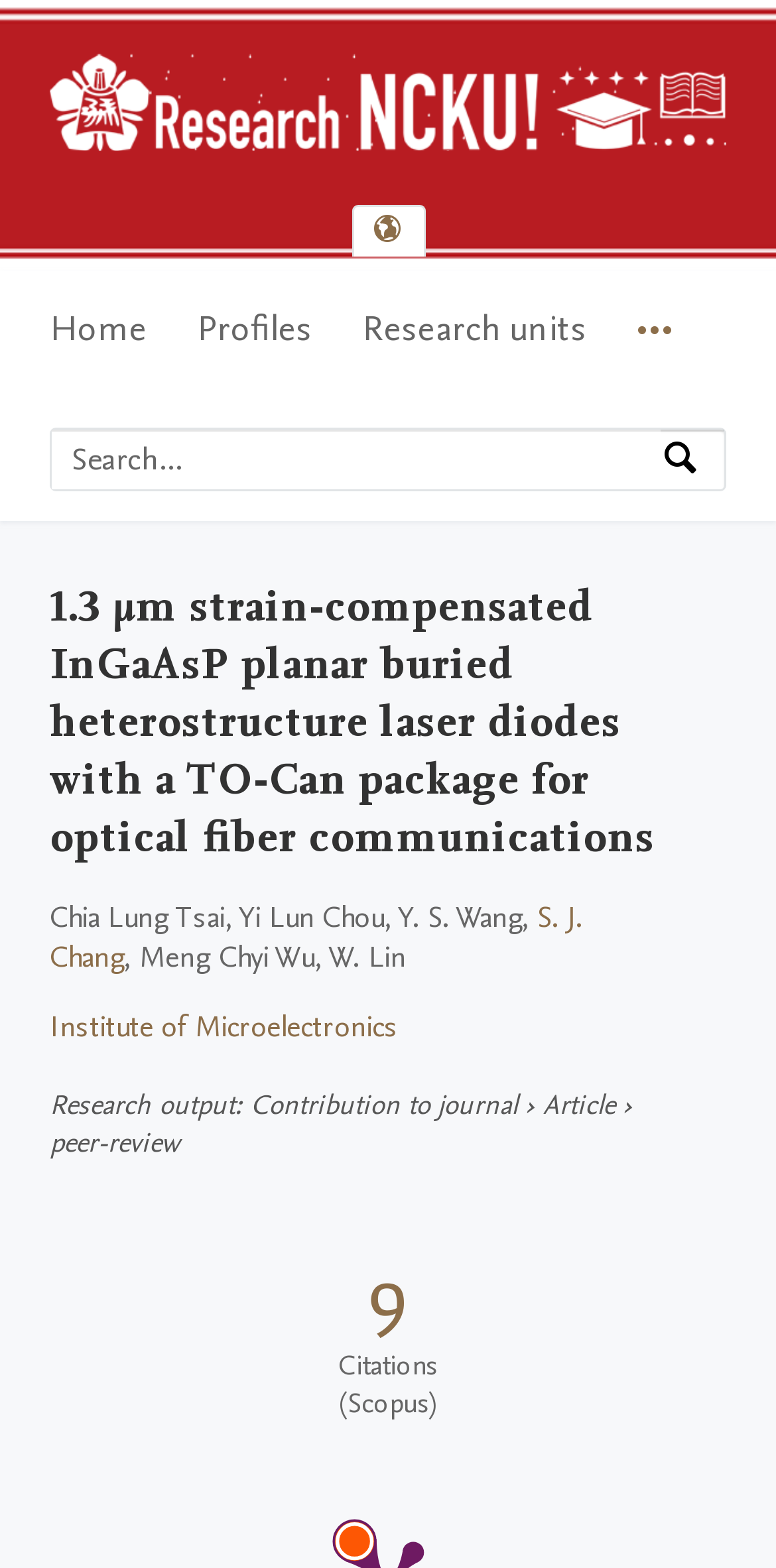Highlight the bounding box coordinates of the element that should be clicked to carry out the following instruction: "Email Us". The coordinates must be given as four float numbers ranging from 0 to 1, i.e., [left, top, right, bottom].

None